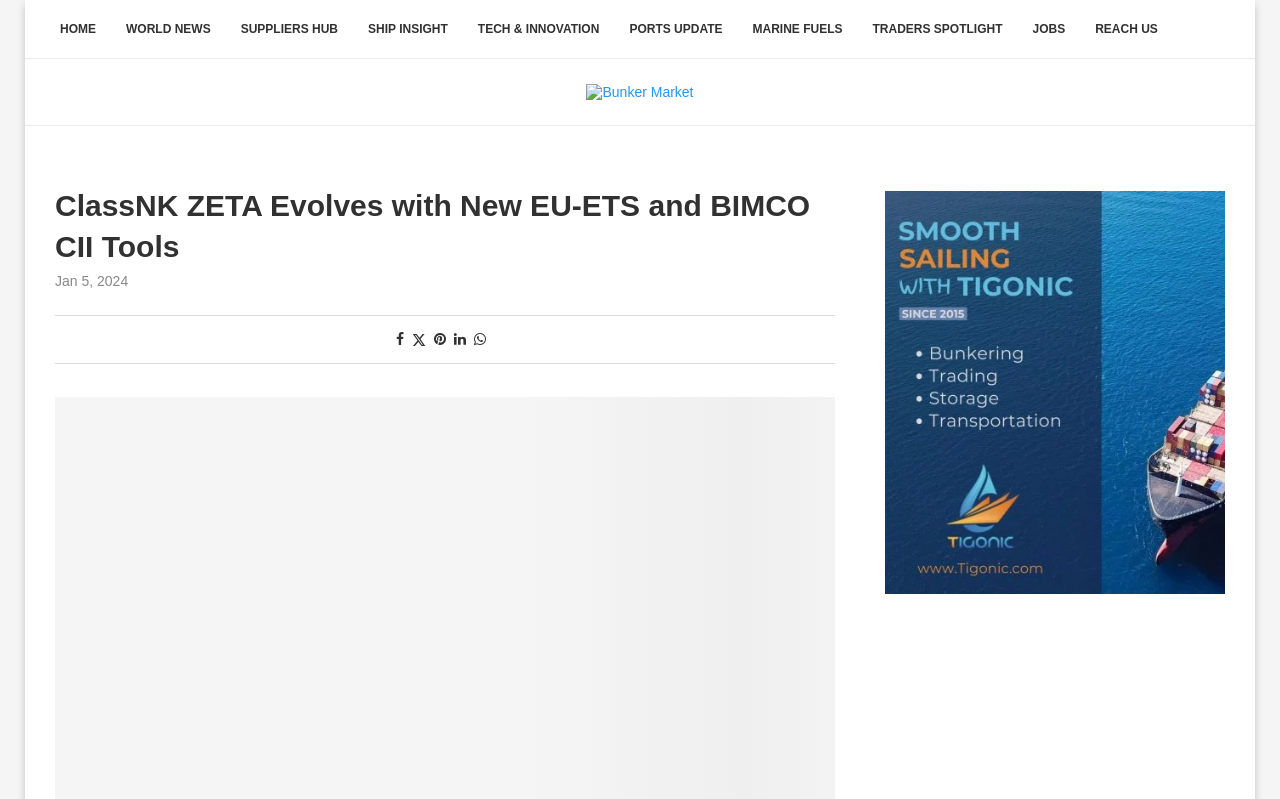How many social media sharing links are available?
Please ensure your answer is as detailed and informative as possible.

I counted the number of social media sharing links by examining the links below the main heading. There are links to share on Facebook, Twitter, Pinterest, LinkedIn, and Whatsapp, which makes a total of 5 social media sharing links.